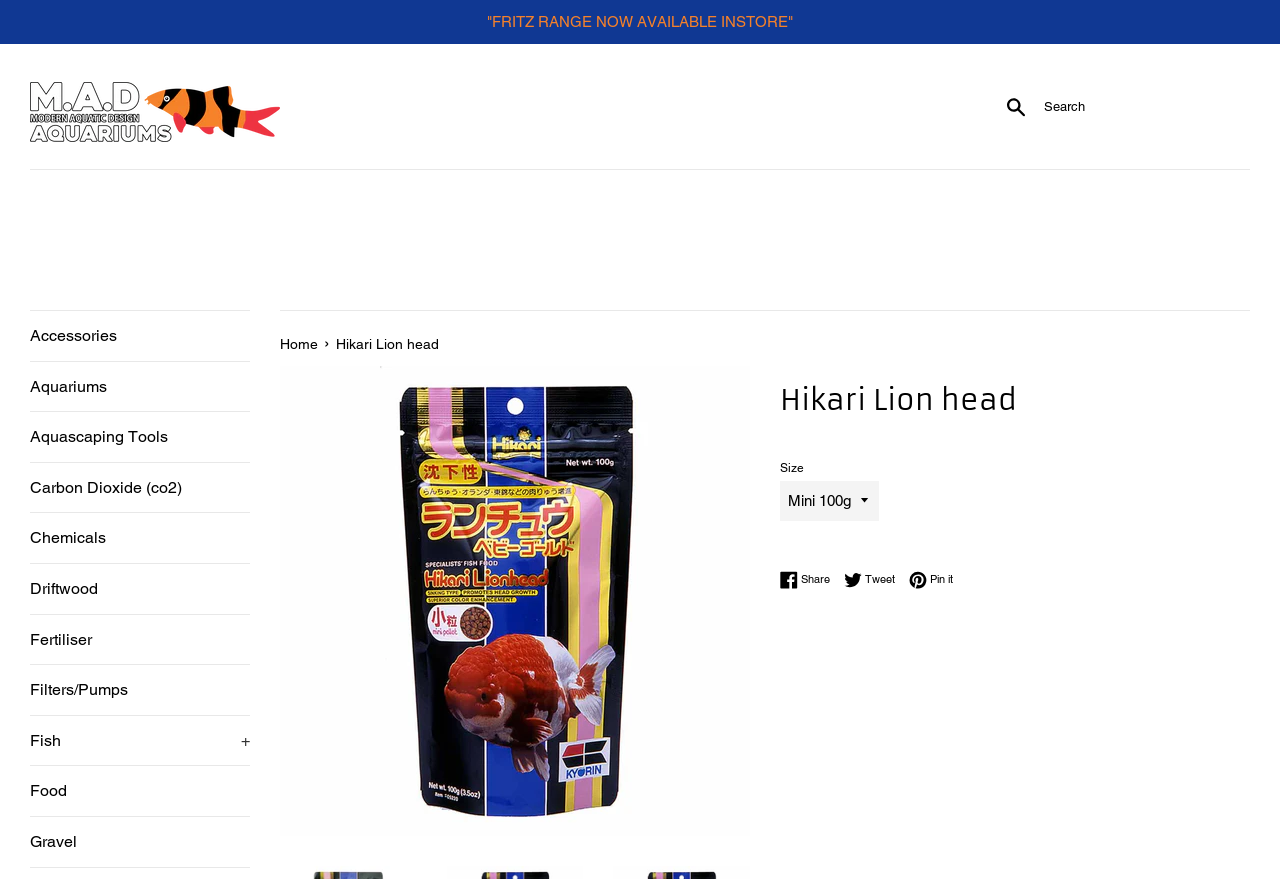Please locate the bounding box coordinates of the element's region that needs to be clicked to follow the instruction: "Search for products". The bounding box coordinates should be provided as four float numbers between 0 and 1, i.e., [left, top, right, bottom].

[0.781, 0.1, 0.961, 0.142]